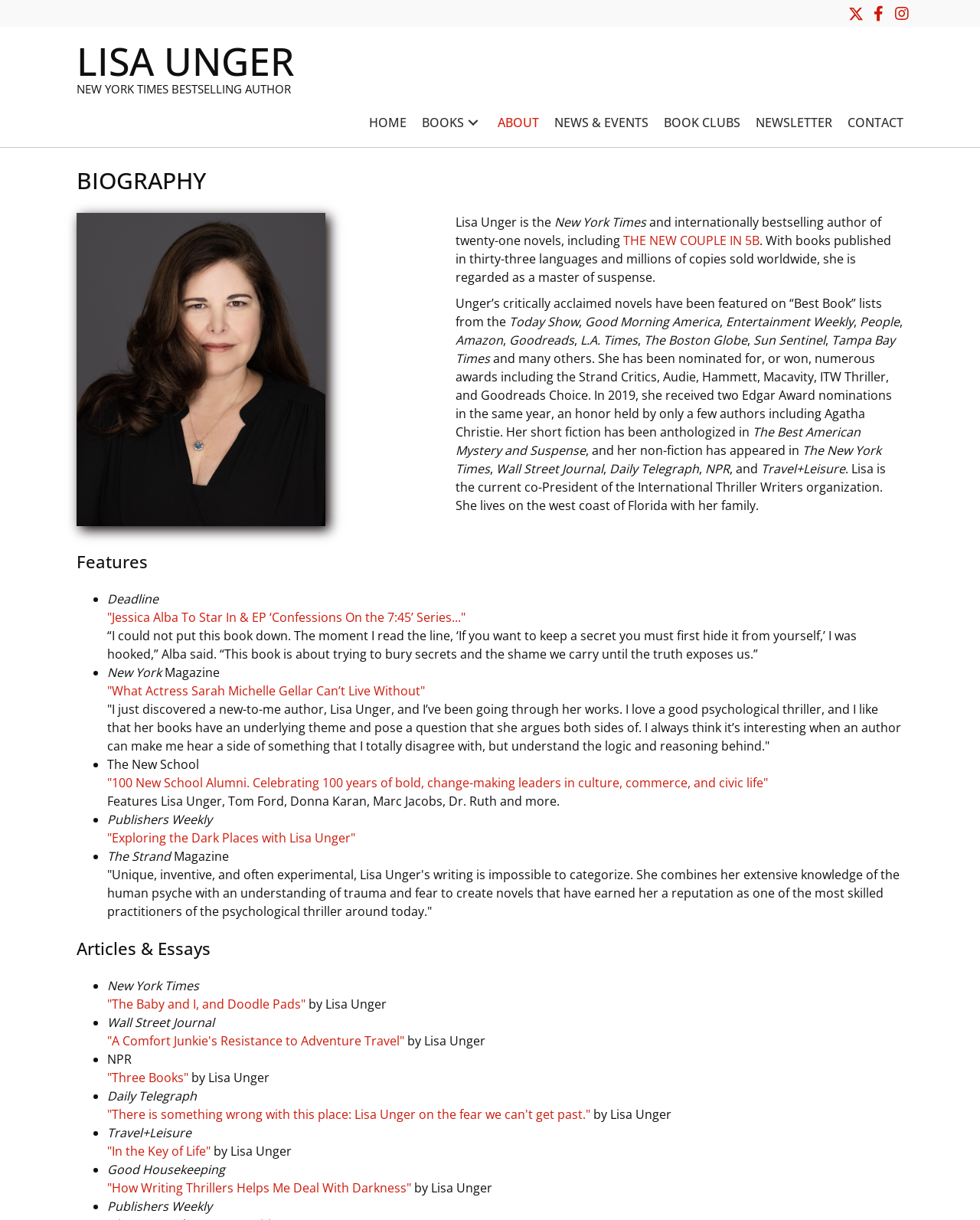How many languages are the author's books published in?
From the screenshot, supply a one-word or short-phrase answer.

33 languages